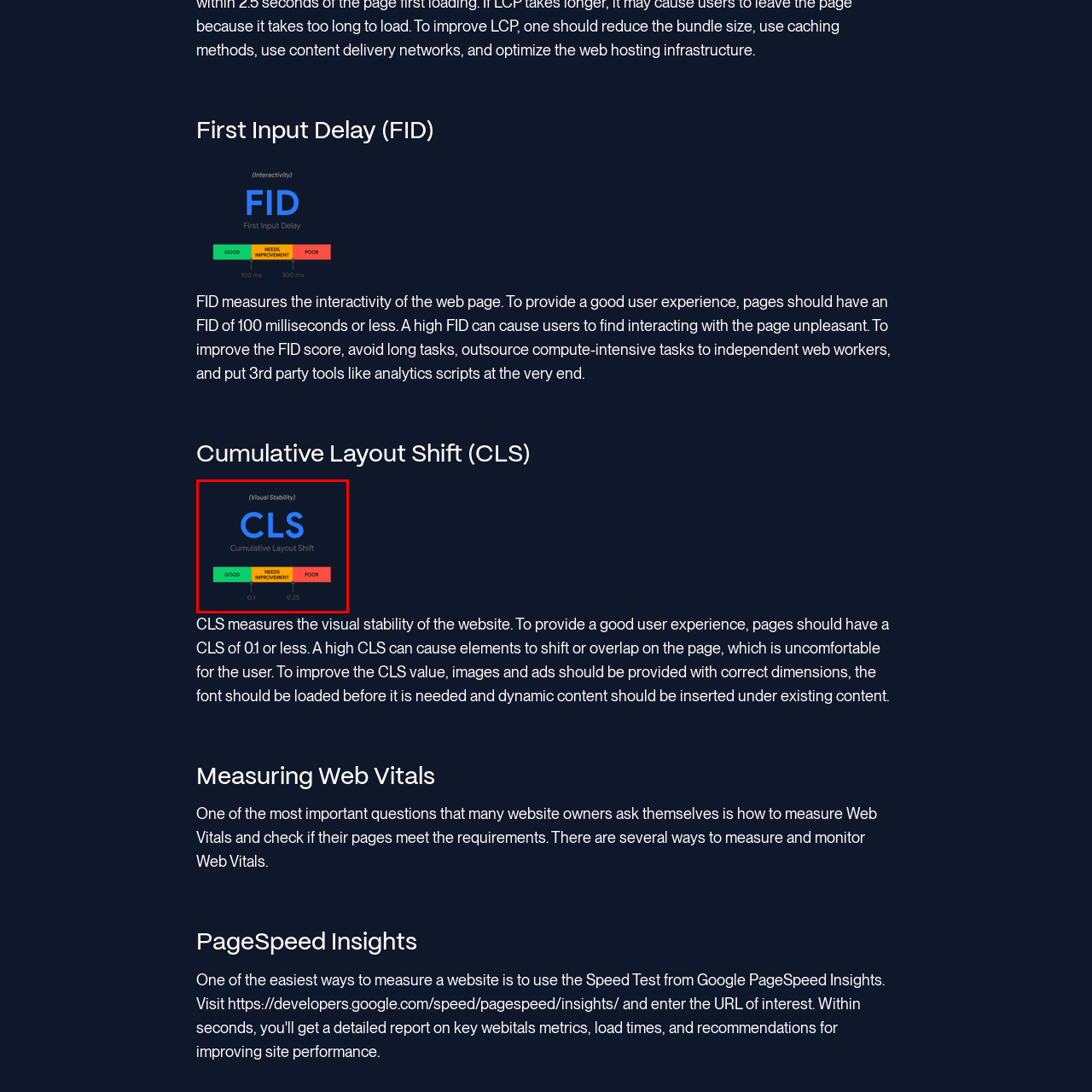What happens with a high CLS score?
Pay attention to the image part enclosed by the red bounding box and answer the question using a single word or a short phrase.

Unpleasant shifting